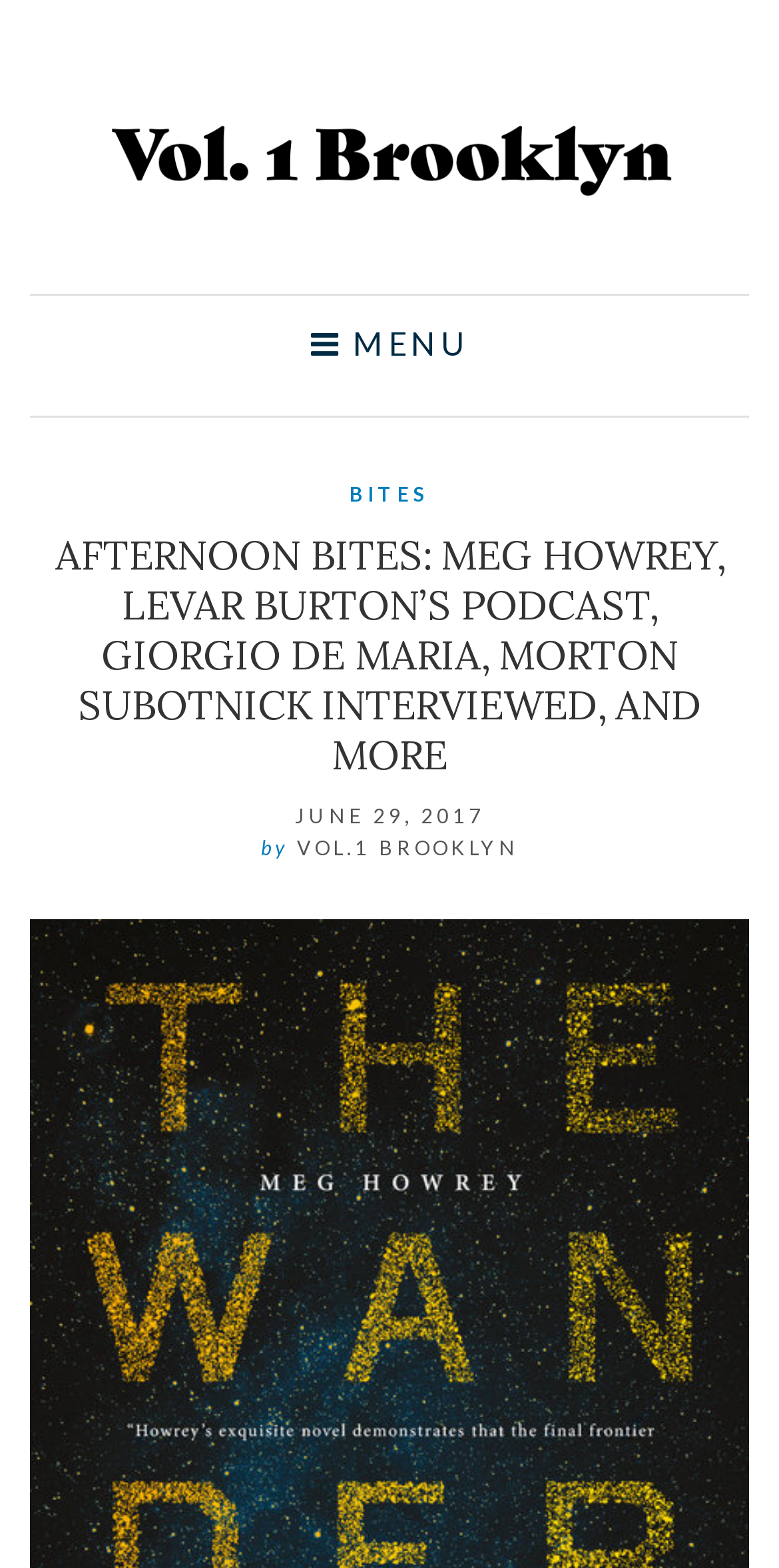Find the bounding box coordinates for the HTML element described in this sentence: "Menu". Provide the coordinates as four float numbers between 0 and 1, in the format [left, top, right, bottom].

[0.038, 0.209, 0.962, 0.229]